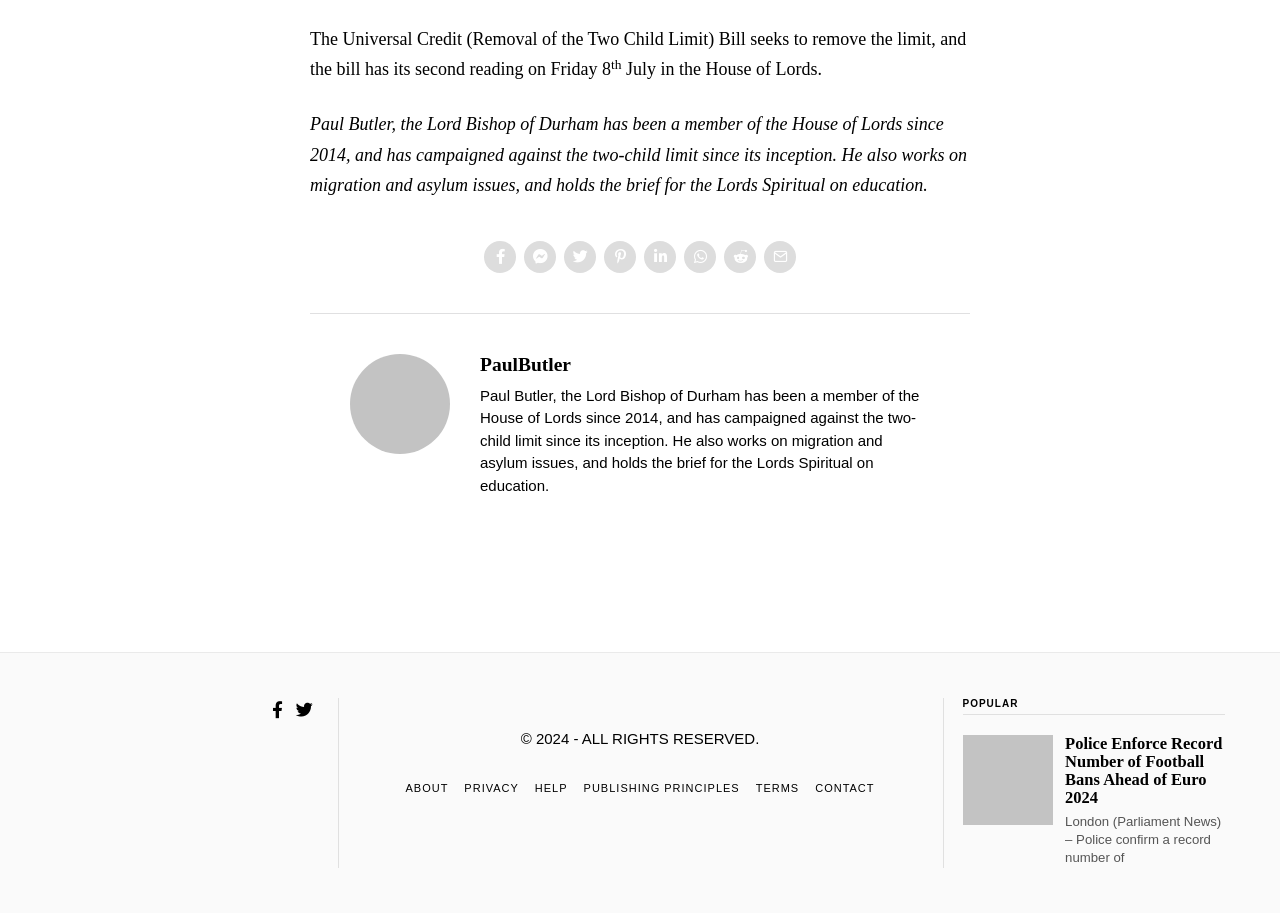What is the year mentioned in the copyright notice?
Please look at the screenshot and answer in one word or a short phrase.

2024